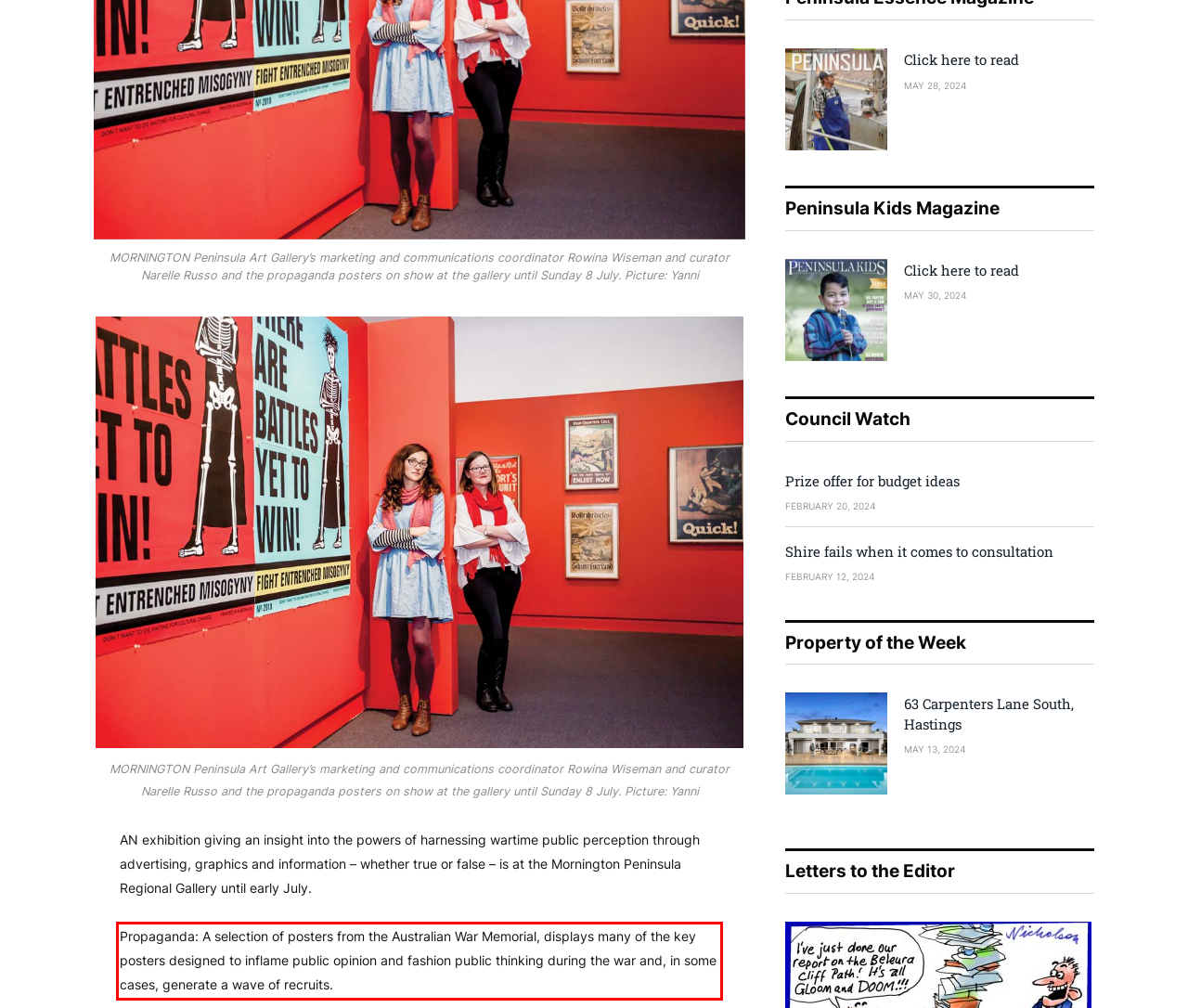You are given a webpage screenshot with a red bounding box around a UI element. Extract and generate the text inside this red bounding box.

Propaganda: A selection of posters from the Australian War Memorial, displays many of the key posters designed to inflame public opinion and fashion public thinking during the war and, in some cases, generate a wave of recruits.